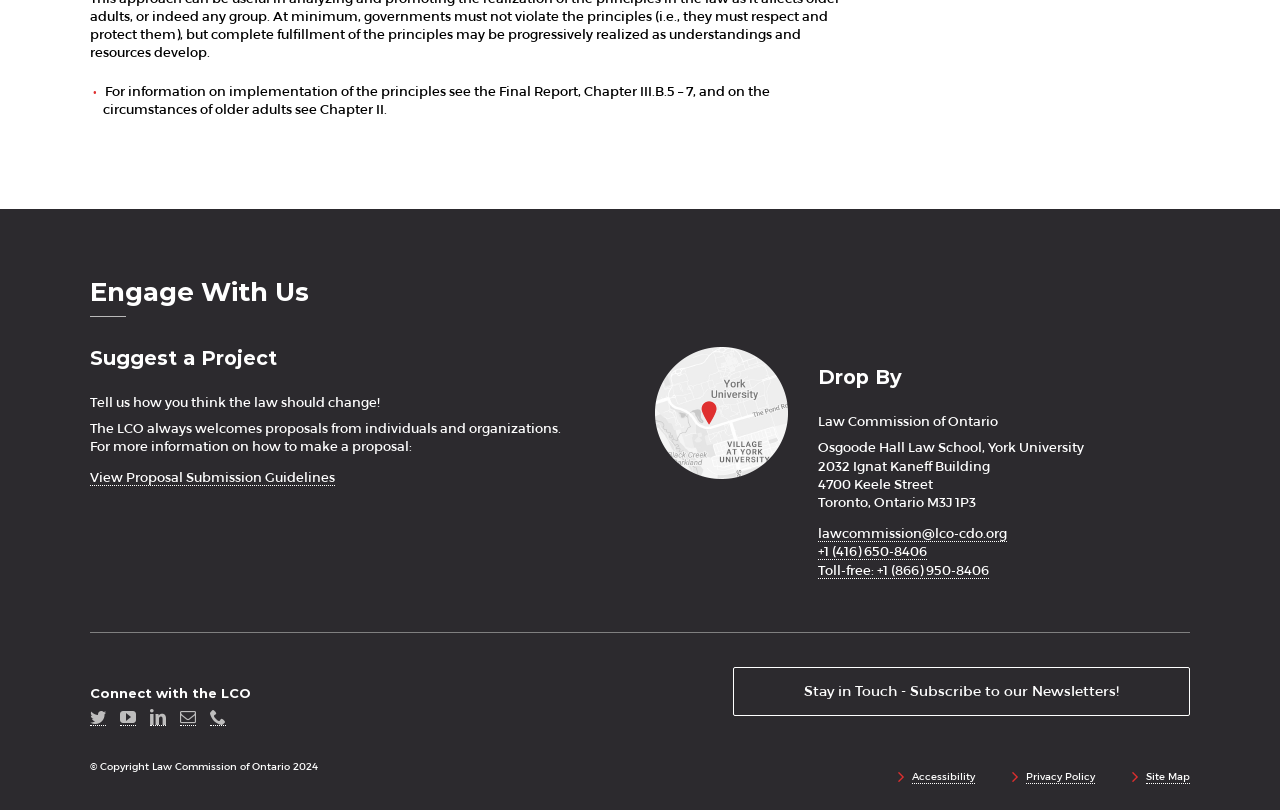Find the bounding box coordinates for the area that must be clicked to perform this action: "Contact us through email".

[0.639, 0.648, 0.787, 0.669]